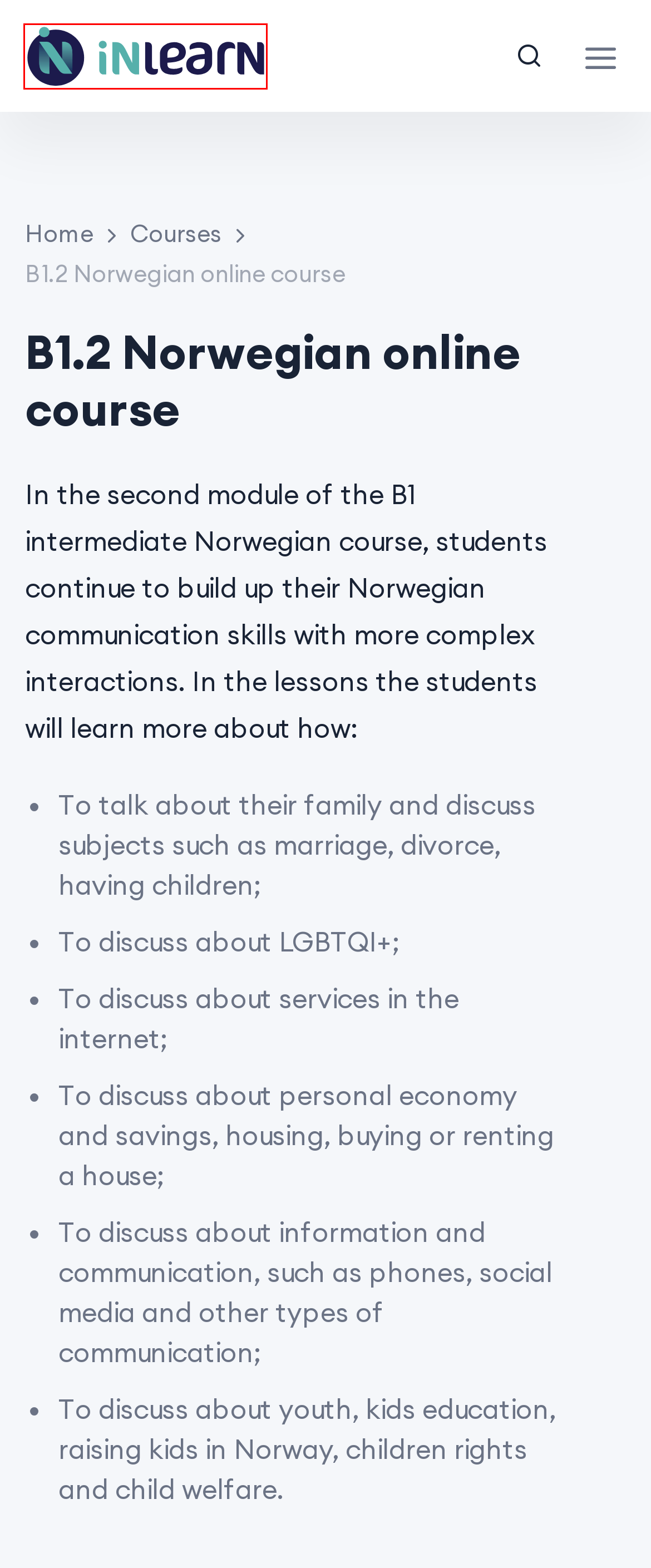Examine the screenshot of the webpage, which has a red bounding box around a UI element. Select the webpage description that best fits the new webpage after the element inside the red bounding box is clicked. Here are the choices:
A. B1.4 Norwegian online course - Inlearn
B. B1 Level Course - Online Full Level - Inlearn
C. About - Inlearn
D. Norwegian language school in Oslo
E. Contact us - Inlearn
F. Terms and Conditions - Inlearn
G. Refund policy - Inlearn
H. Learn Norwegian - Most popular Norwegian courses - Inlearn

D